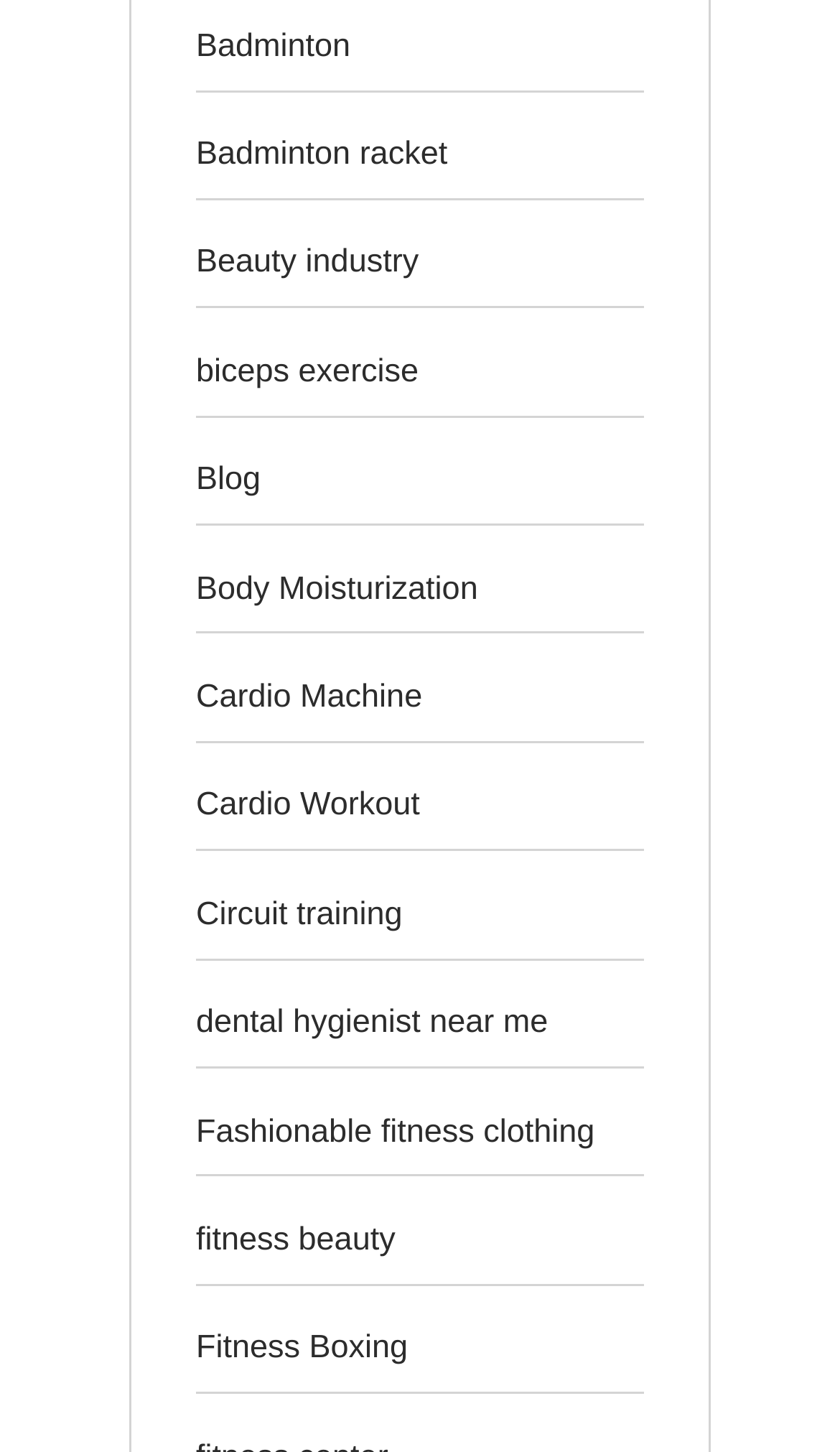How many links are there on the webpage in total?
Refer to the image and answer the question using a single word or phrase.

12